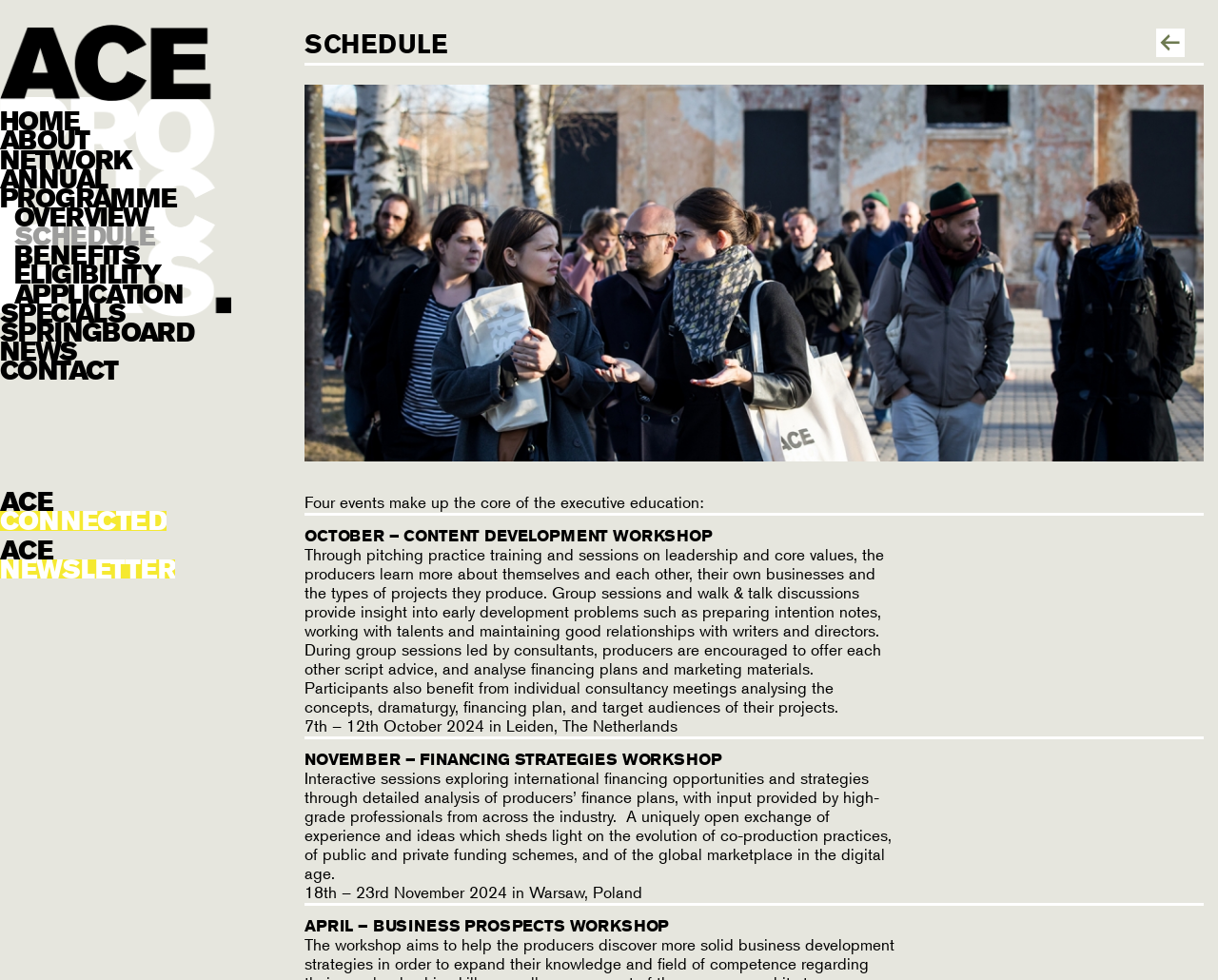How many consultancy meetings are mentioned for the CONTENT DEVELOPMENT WORKSHOP?
Using the details shown in the screenshot, provide a comprehensive answer to the question.

The webpage mentions that during the CONTENT DEVELOPMENT WORKSHOP, 'participants also benefit from individual consultancy meetings analysing the concepts, dramaturgy, financing plan, and target audiences of their projects'.